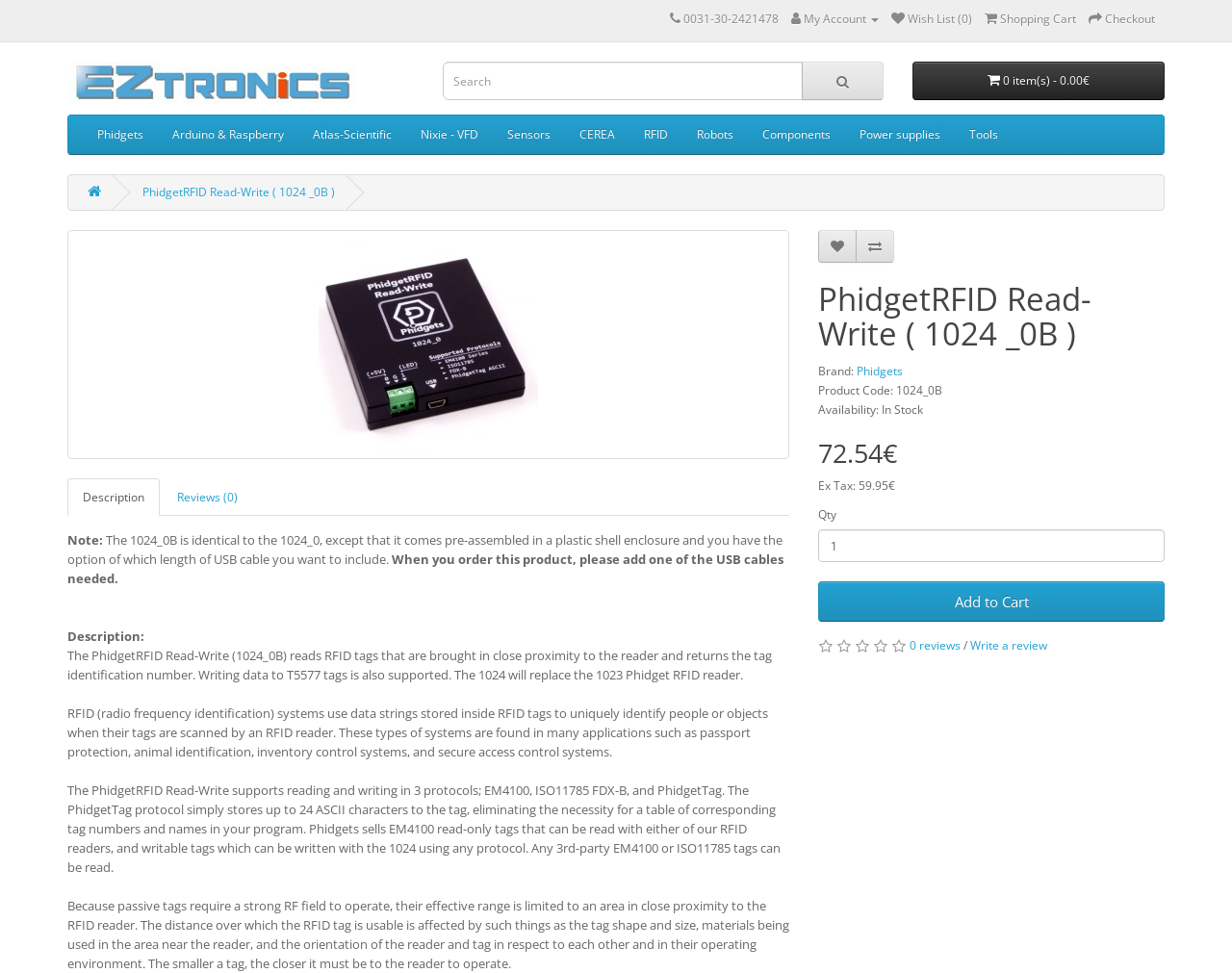Please specify the bounding box coordinates of the area that should be clicked to accomplish the following instruction: "View product details". The coordinates should consist of four float numbers between 0 and 1, i.e., [left, top, right, bottom].

[0.055, 0.236, 0.641, 0.472]